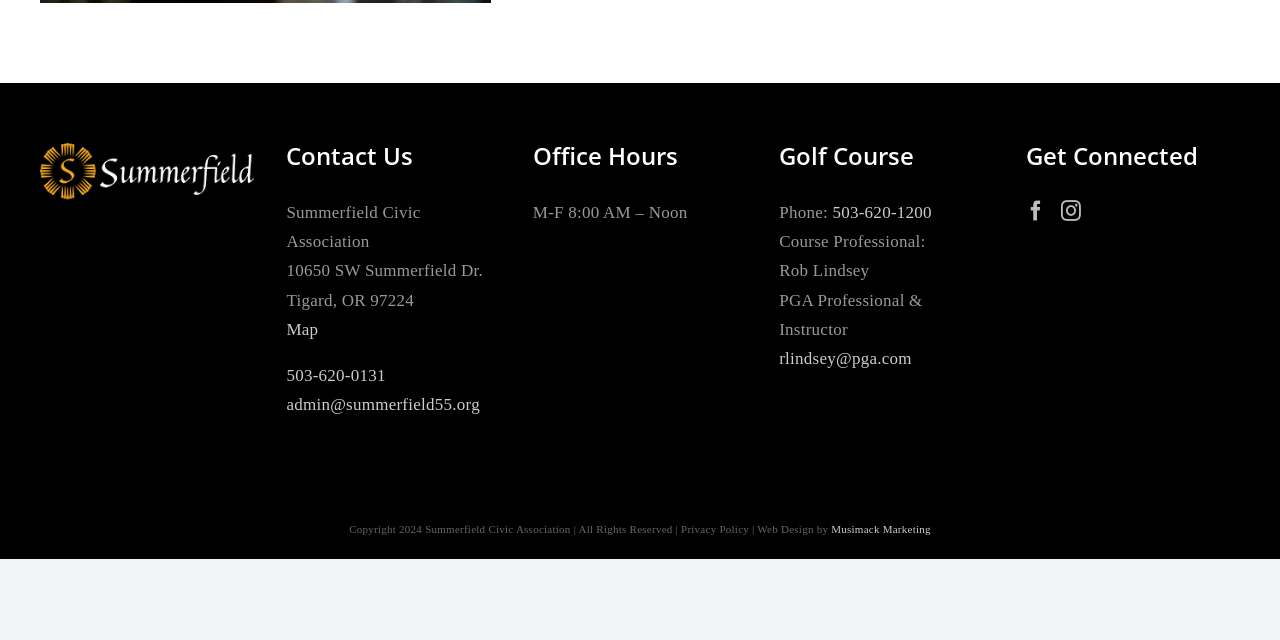Using the provided element description, identify the bounding box coordinates as (top-left x, top-left y, bottom-right x, bottom-right y). Ensure all values are between 0 and 1. Description: Musimack Marketing

[0.649, 0.818, 0.727, 0.837]